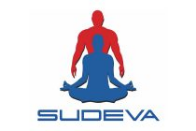What does the seated figure in blue represent?
Please provide a single word or phrase as your answer based on the screenshot.

Serenity